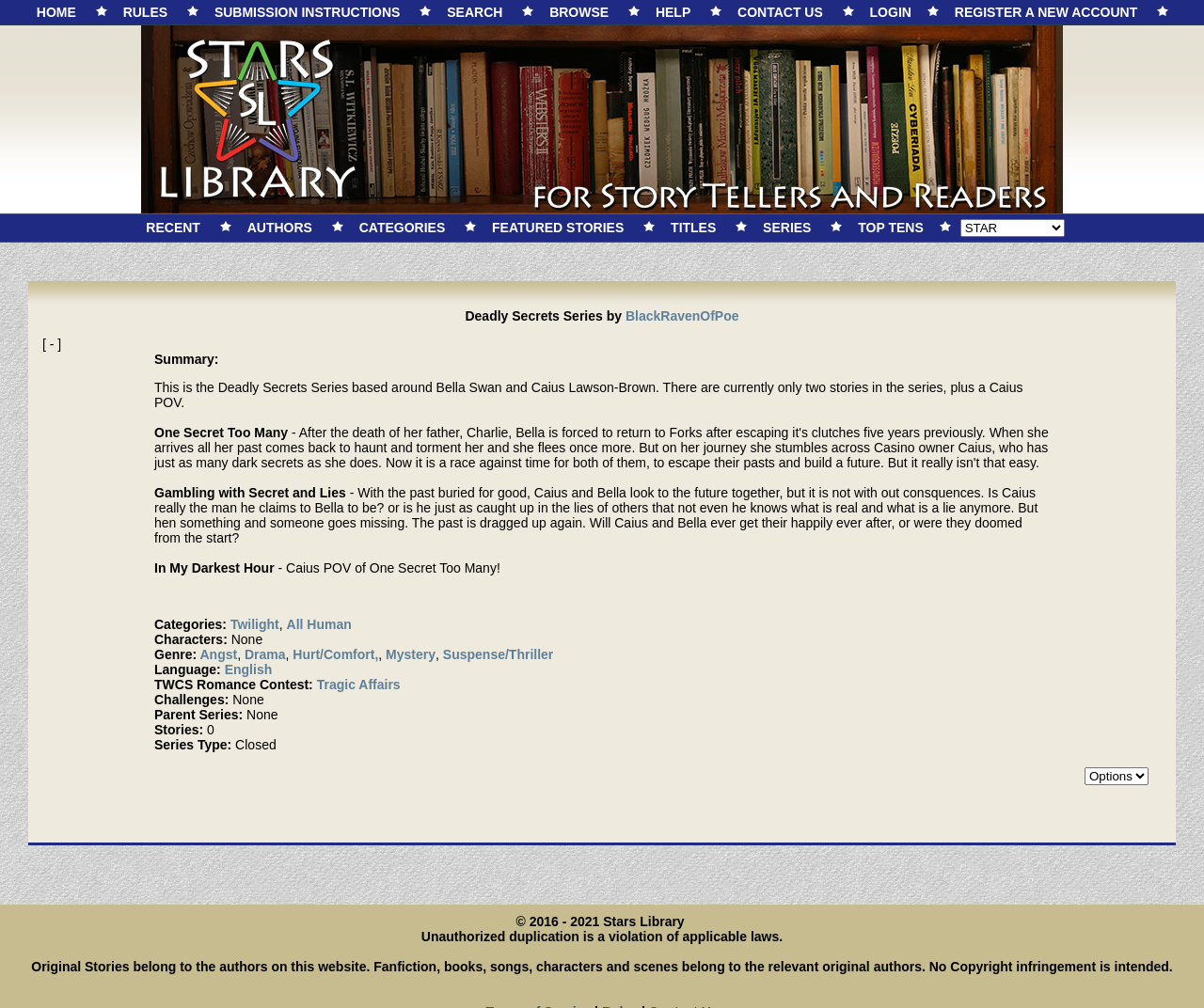Highlight the bounding box coordinates of the region I should click on to meet the following instruction: "Register a new account".

[0.787, 0.004, 0.95, 0.021]